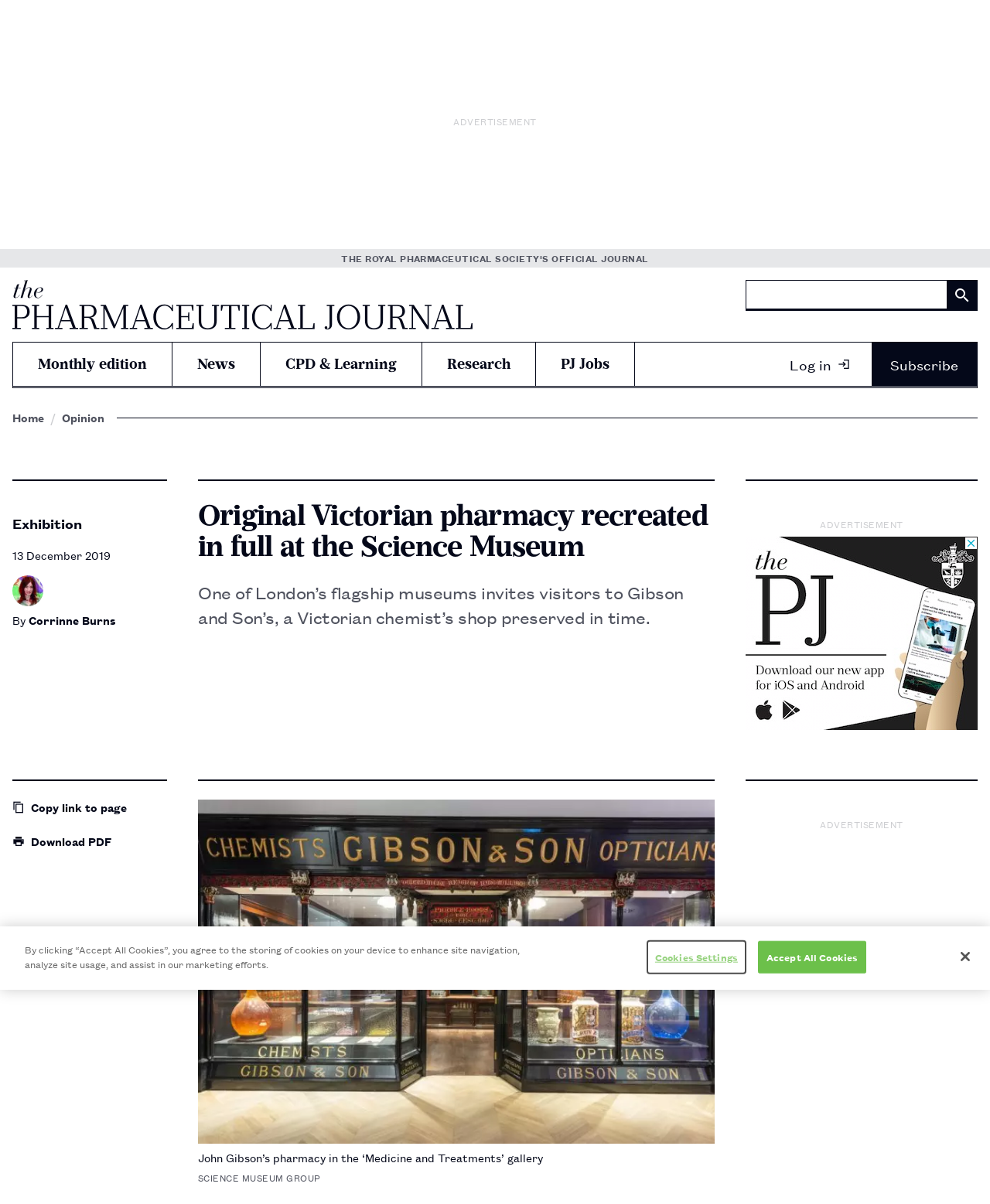Please provide the bounding box coordinates for the element that needs to be clicked to perform the following instruction: "Read the article 'What is the best balanced scorecard software?'". The coordinates should be given as four float numbers between 0 and 1, i.e., [left, top, right, bottom].

None